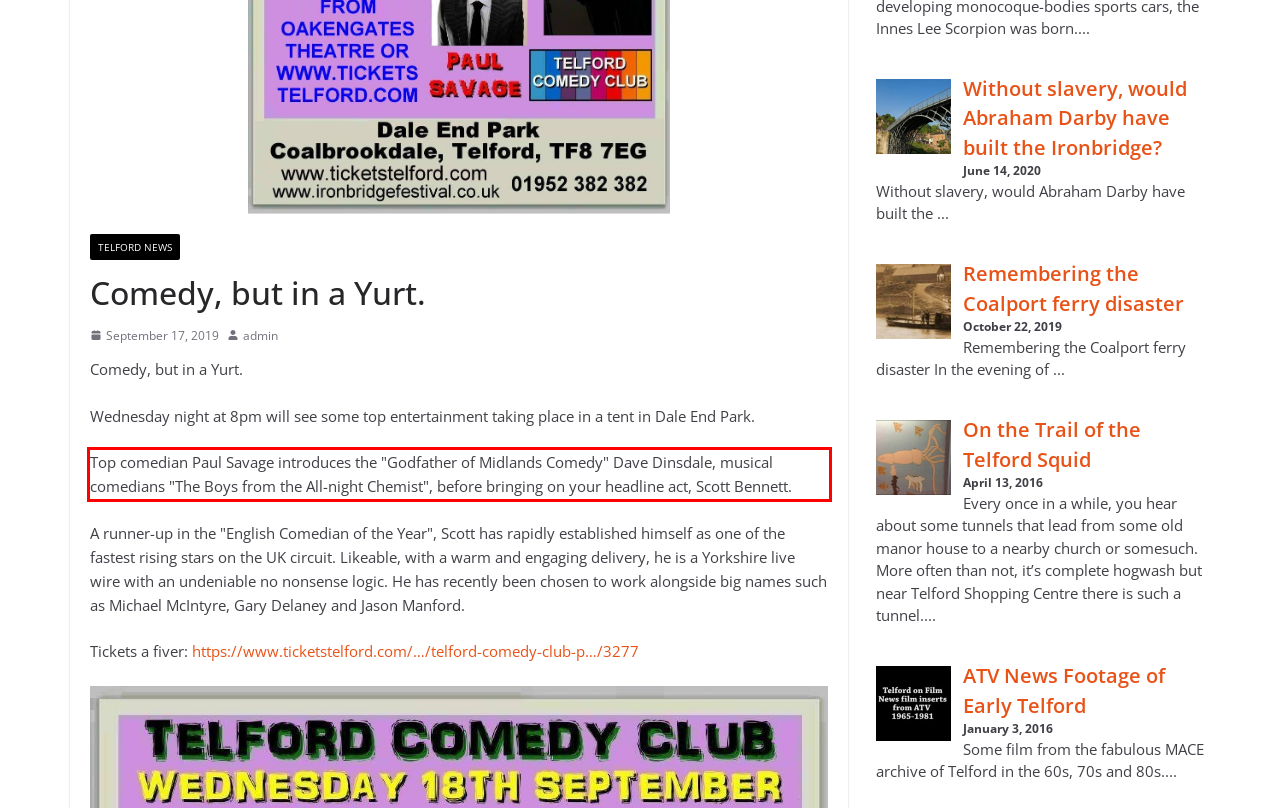Look at the webpage screenshot and recognize the text inside the red bounding box.

Top comedian Paul Savage introduces the "Godfather of Midlands Comedy" Dave Dinsdale, musical comedians "The Boys from the All-night Chemist", before bringing on your headline act, Scott Bennett.